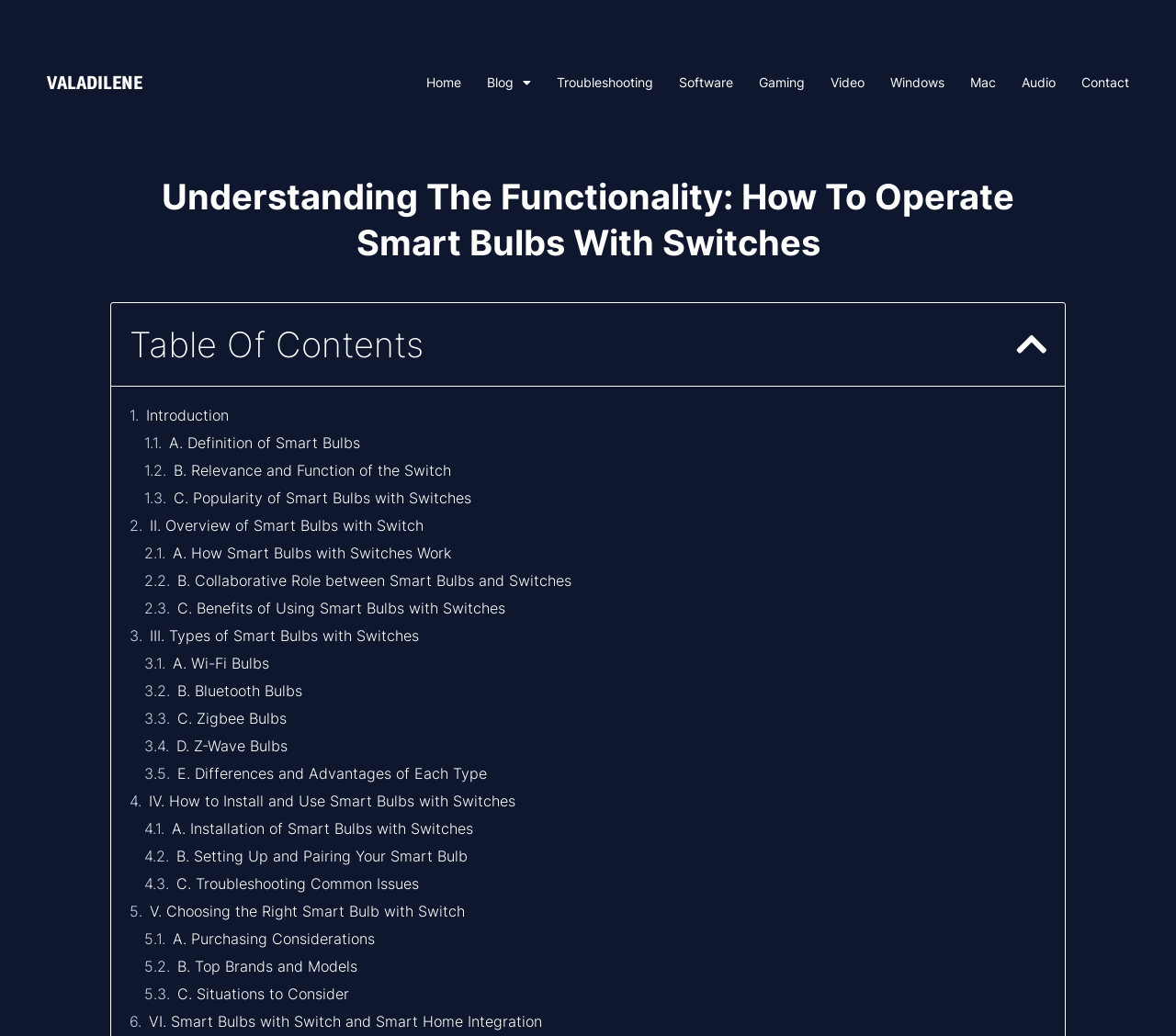What is the last topic discussed in the table of contents?
Answer the question with a thorough and detailed explanation.

The last link in the table of contents is 'VI. Smart Bulbs with Switch and Smart Home Integration', which suggests that the last topic discussed in the table of contents is about smart bulbs with switches and smart home integration.